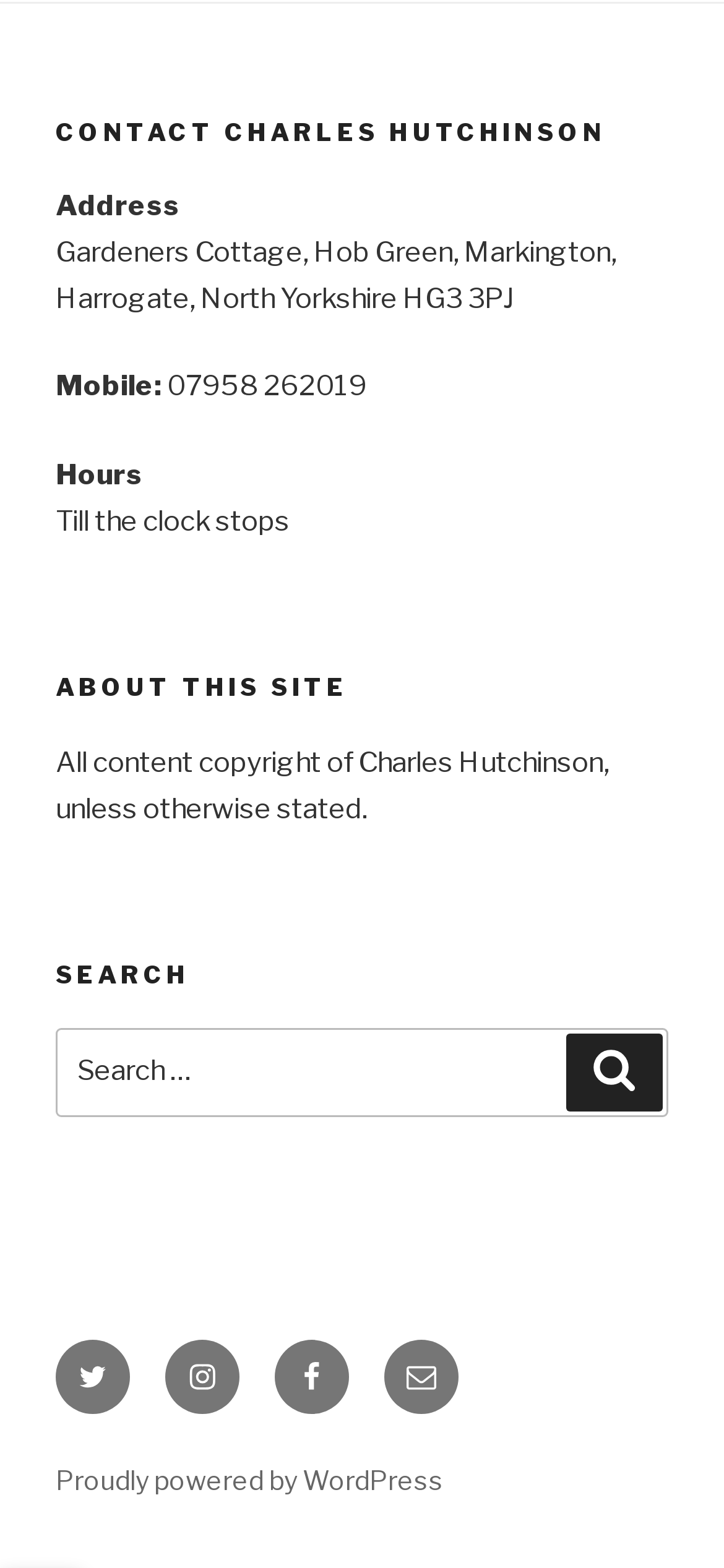What is the purpose of the search box?
Look at the screenshot and respond with one word or a short phrase.

To search the website